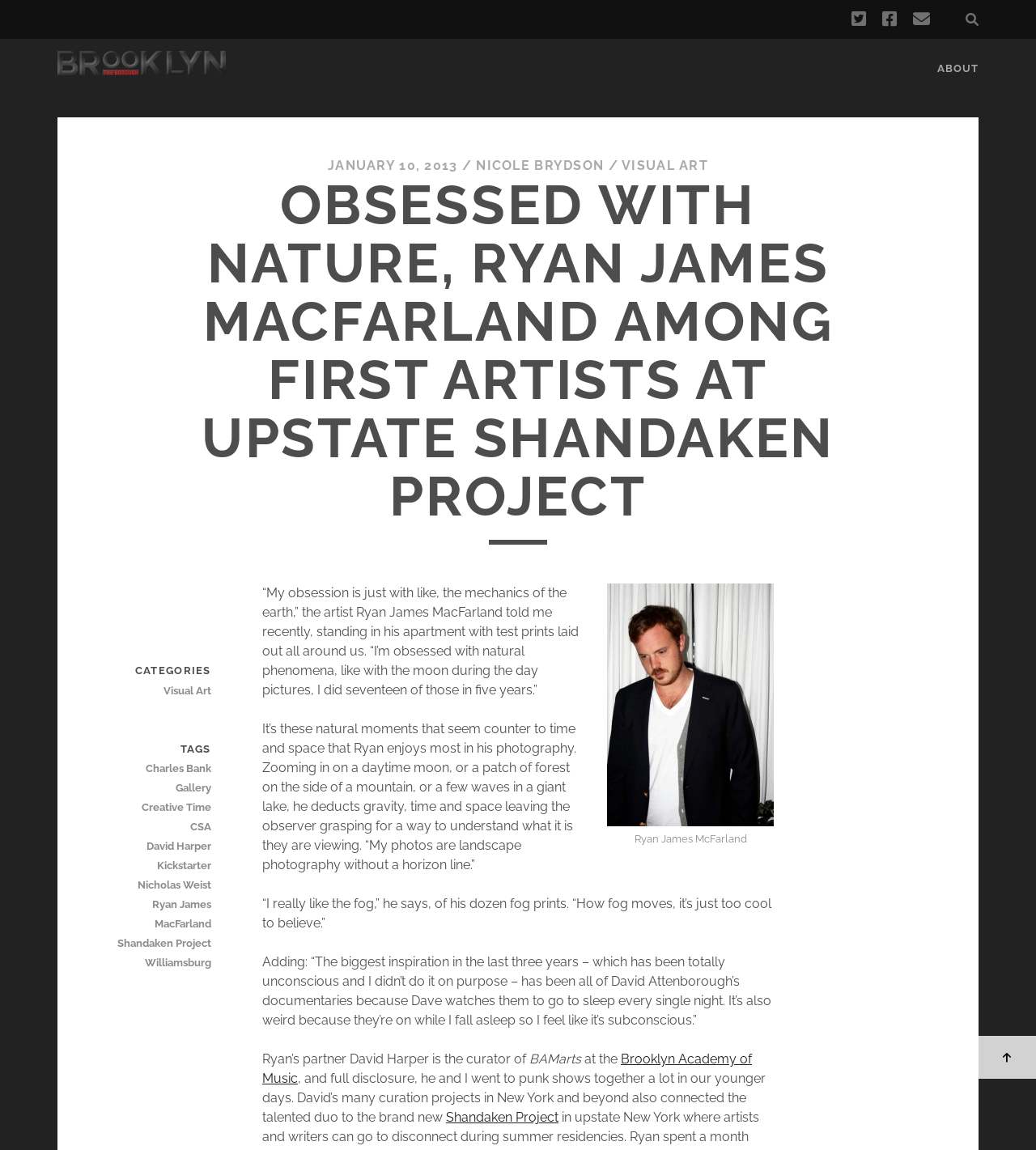Please determine the bounding box coordinates of the element to click on in order to accomplish the following task: "Click the Twitter link". Ensure the coordinates are four float numbers ranging from 0 to 1, i.e., [left, top, right, bottom].

[0.822, 0.004, 0.836, 0.03]